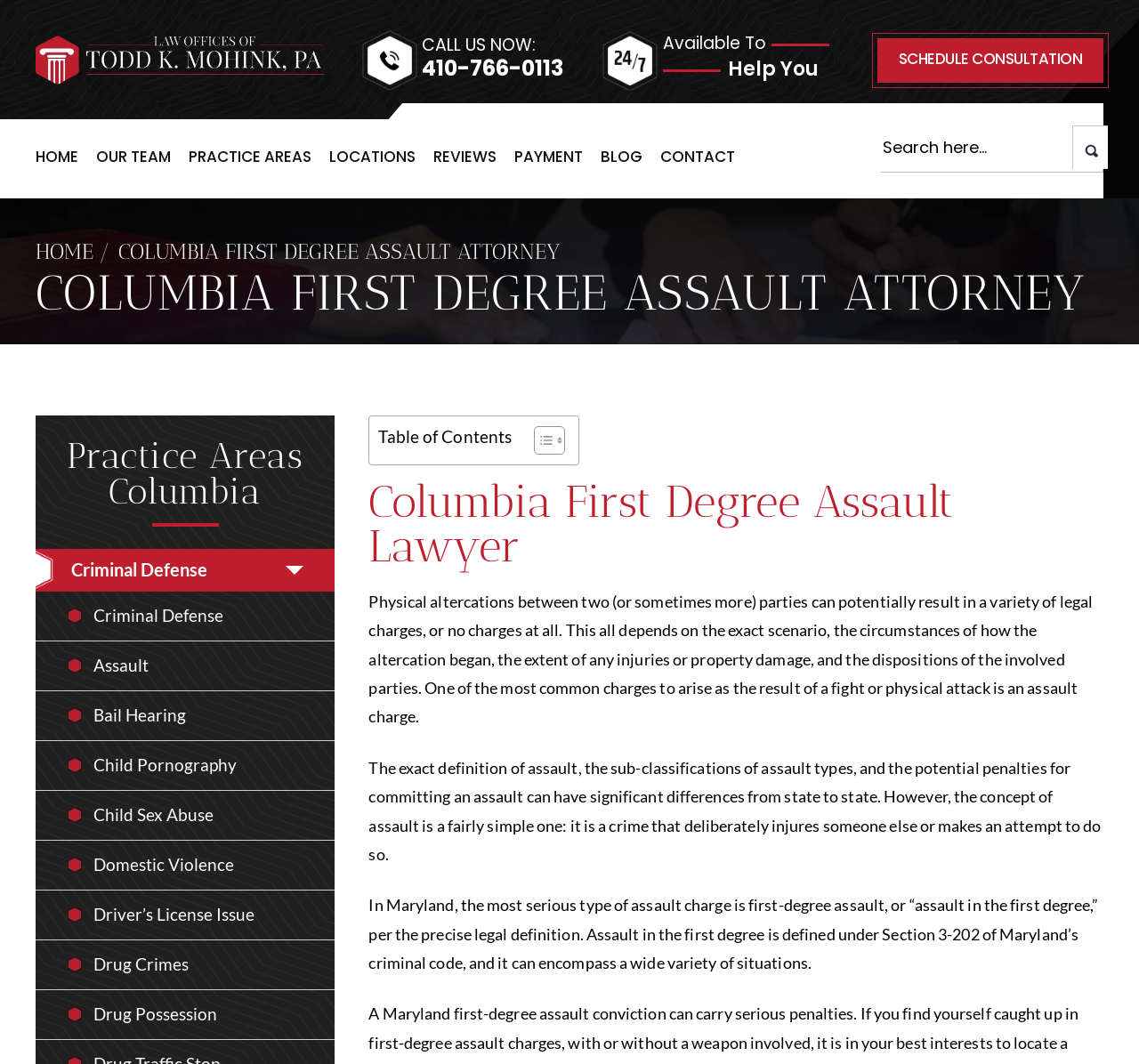What type of legal charge is discussed on the webpage?
From the image, respond with a single word or phrase.

Assault charge